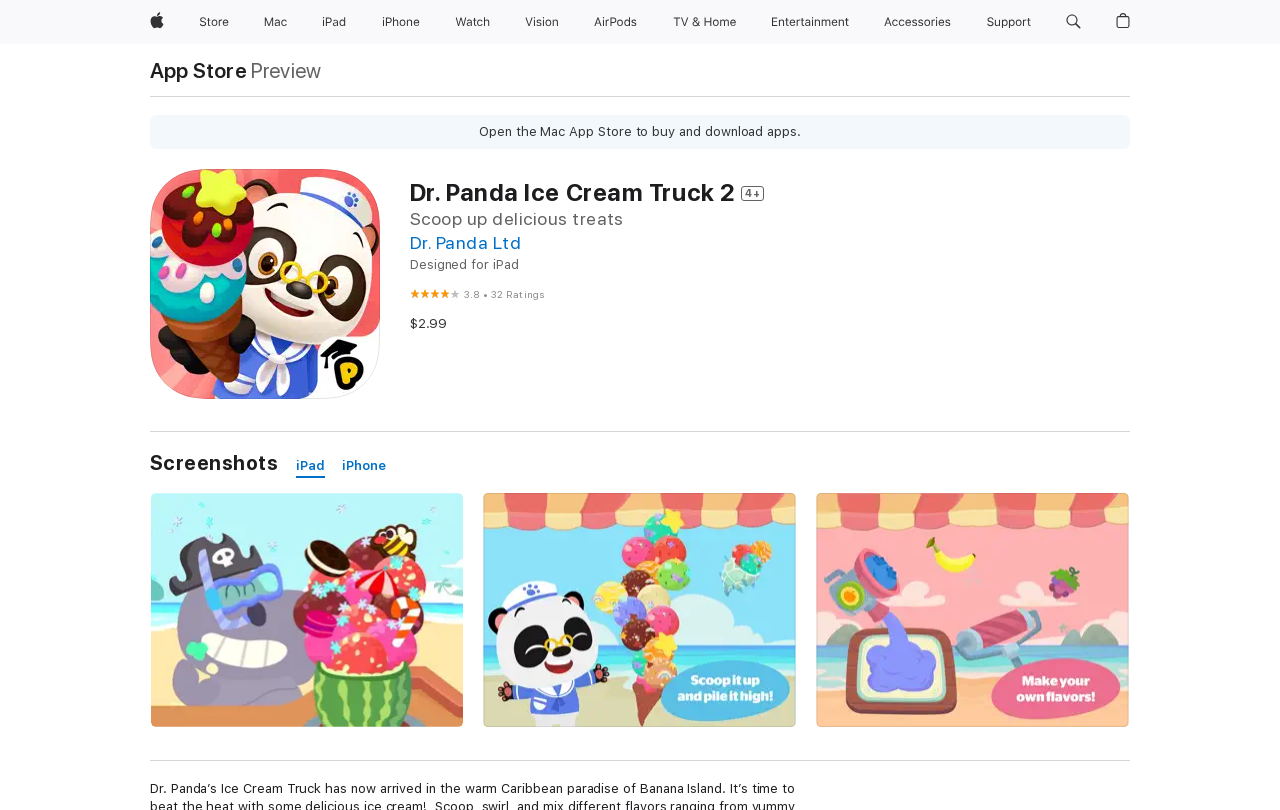Identify and provide the text of the main header on the webpage.

Dr. Panda Ice Cream Truck 2 4+